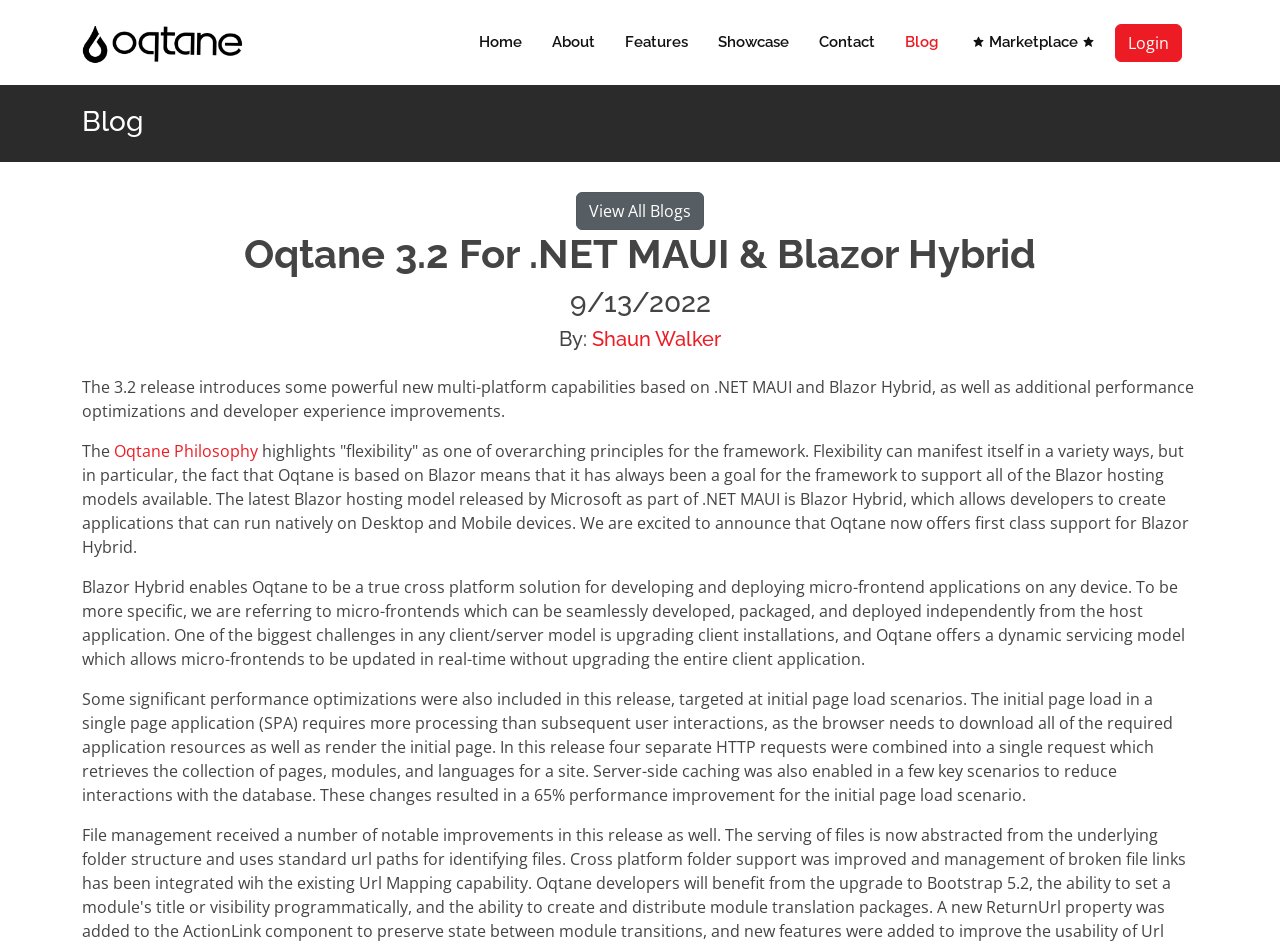Provide a single word or phrase answer to the question: 
What is the performance improvement for the initial page load scenario?

65%